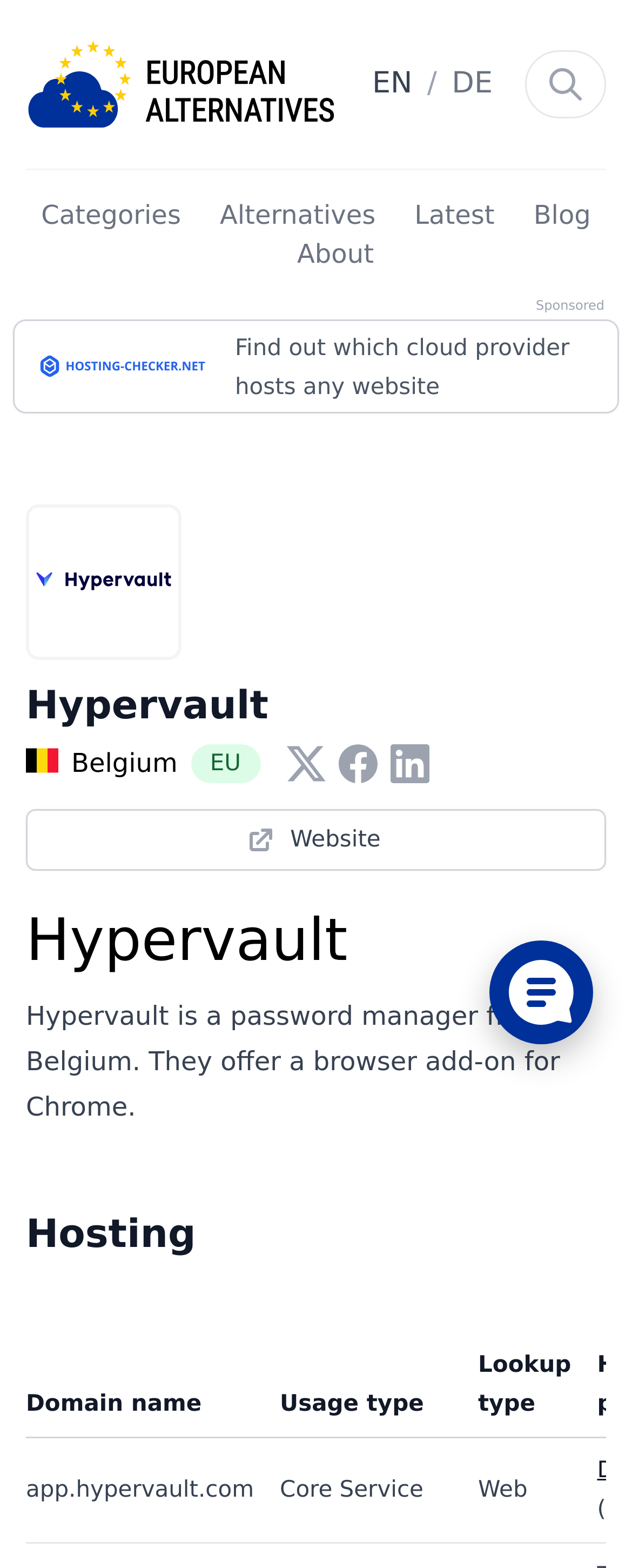Using the information from the screenshot, answer the following question thoroughly:
What is the language currently selected in the top navigation?

I found the answer by looking at the top navigation, where I saw the text 'EN' which suggests that the currently selected language is English.